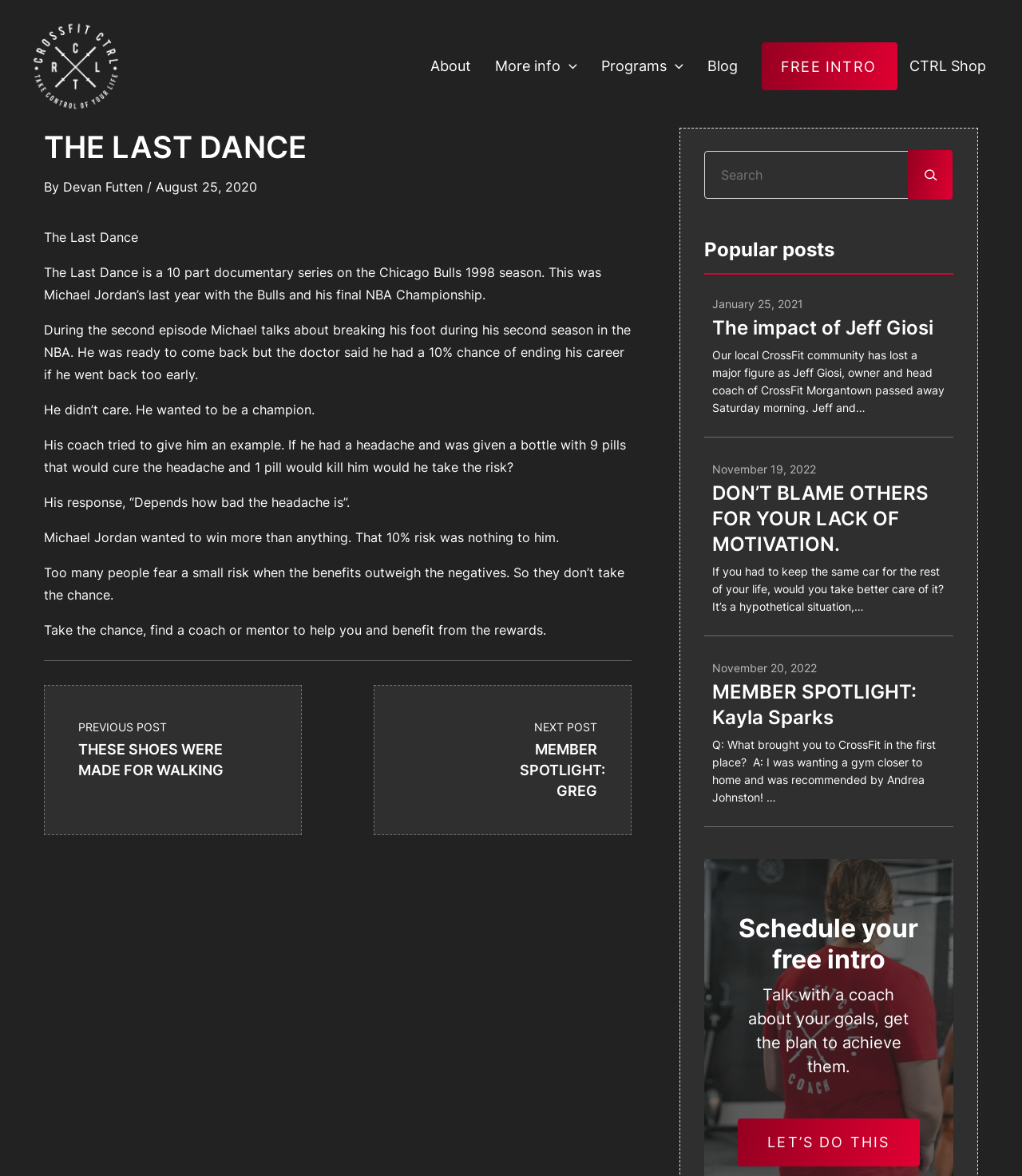Write a detailed summary of the webpage, including text, images, and layout.

The webpage is about CrossFit CTRL, with the title "The Last Dance" at the top. Below the title, there is a navigation menu with links to "About", "More info", "Programs", "Blog", "FREE INTRO", and "CTRL Shop". 

The main content of the page is an article about Michael Jordan's last year with the Chicago Bulls and his final NBA Championship. The article is divided into several paragraphs, with headings and static text describing Michael Jordan's determination to win and his willingness to take risks. 

On the right side of the page, there is a search bar with a button. Below the search bar, there is a section titled "Popular posts" with links to three articles: "The impact of Jeff Giosi", "DON’T BLAME OTHERS FOR YOUR LACK OF MOTIVATION.", and "MEMBER SPOTLIGHT: Kayla Sparks". Each article has a heading and a brief summary.

At the bottom of the page, there is a call-to-action section with a heading "Schedule your free intro" and a brief description. There is also a button with the text "LET’S DO THIS".